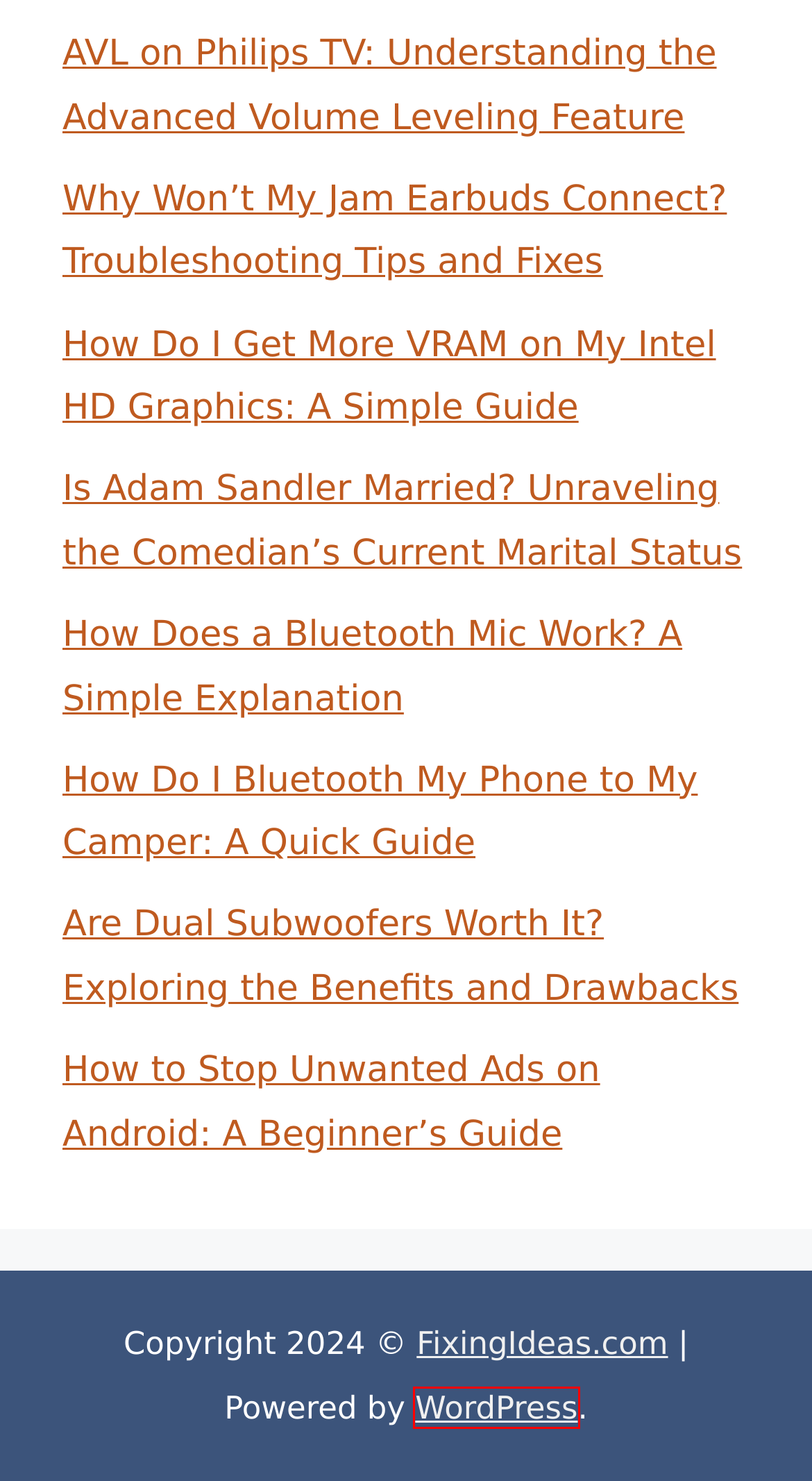You have a screenshot of a webpage where a red bounding box highlights a specific UI element. Identify the description that best matches the resulting webpage after the highlighted element is clicked. The choices are:
A. How Do I Bluetooth My Phone to My Camper: A Quick Guide - Fixing Ideas
B. Blog Tool, Publishing Platform, and CMS – WordPress.org
C. AVL on Philips TV: Understanding the Advanced Volume Leveling Feature - Fixing Ideas
D. Tech Tips - Fixing Ideas
E. Is Adam Sandler Married? Unraveling the Comedian's Current Marital Status - Fixing Ideas
F. scott - Fixing Ideas
G. How to Stop Unwanted Ads on Android: A Beginner's Guide - Fixing Ideas
H. How Do I Get More VRAM on My Intel HD Graphics: A Simple Guide - Fixing Ideas

B